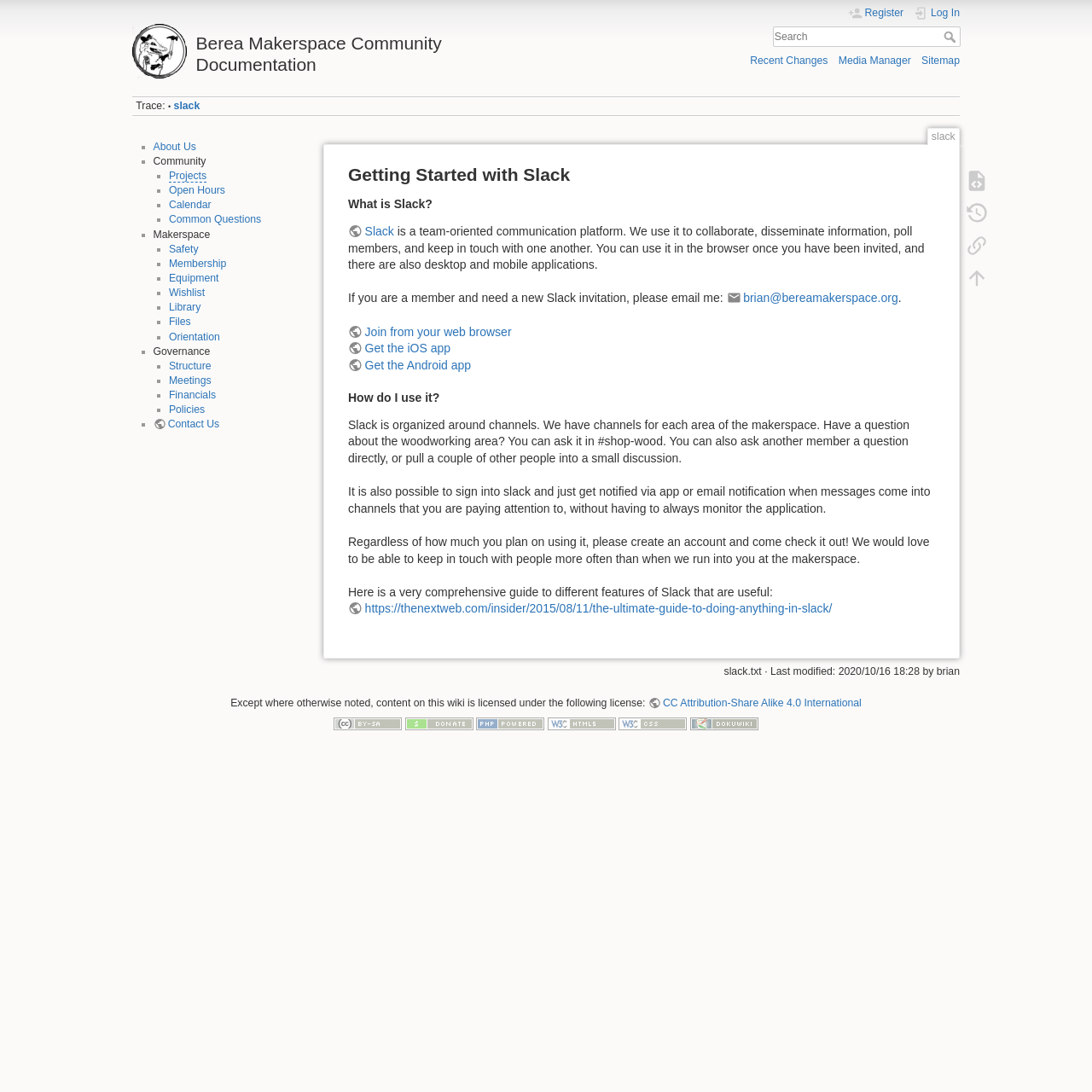Locate and generate the text content of the webpage's heading.

Berea Makerspace Community Documentation